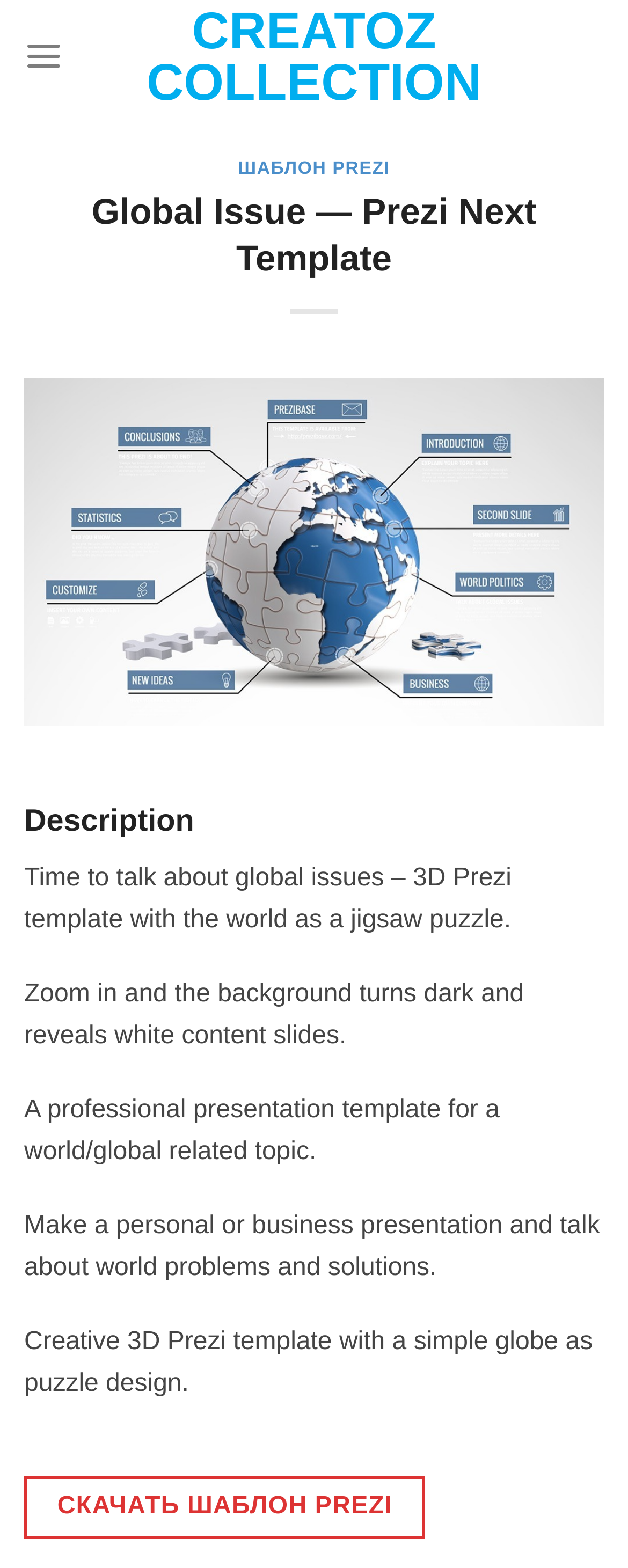How many paragraphs of description are there?
Refer to the screenshot and answer in one word or phrase.

4